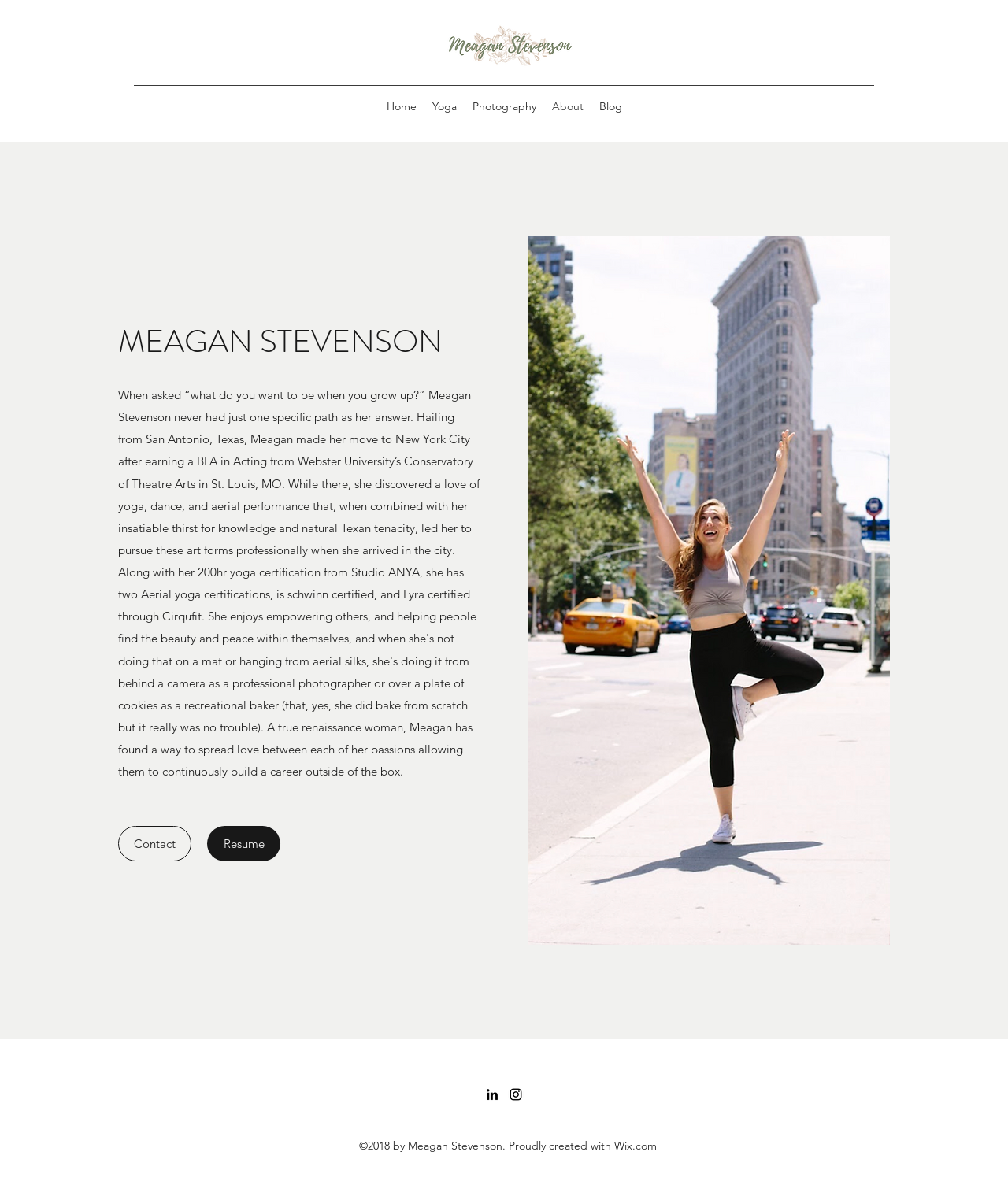What is the purpose of the links in the navigation section?
Please provide a comprehensive and detailed answer to the question.

The navigation section with bounding box coordinates [0.133, 0.08, 0.867, 0.1] contains links to different sections such as 'Home', 'Yoga', 'Photography', 'About', and 'Blog'. The presence of these links suggests that they are meant to facilitate navigation to different parts of the website.